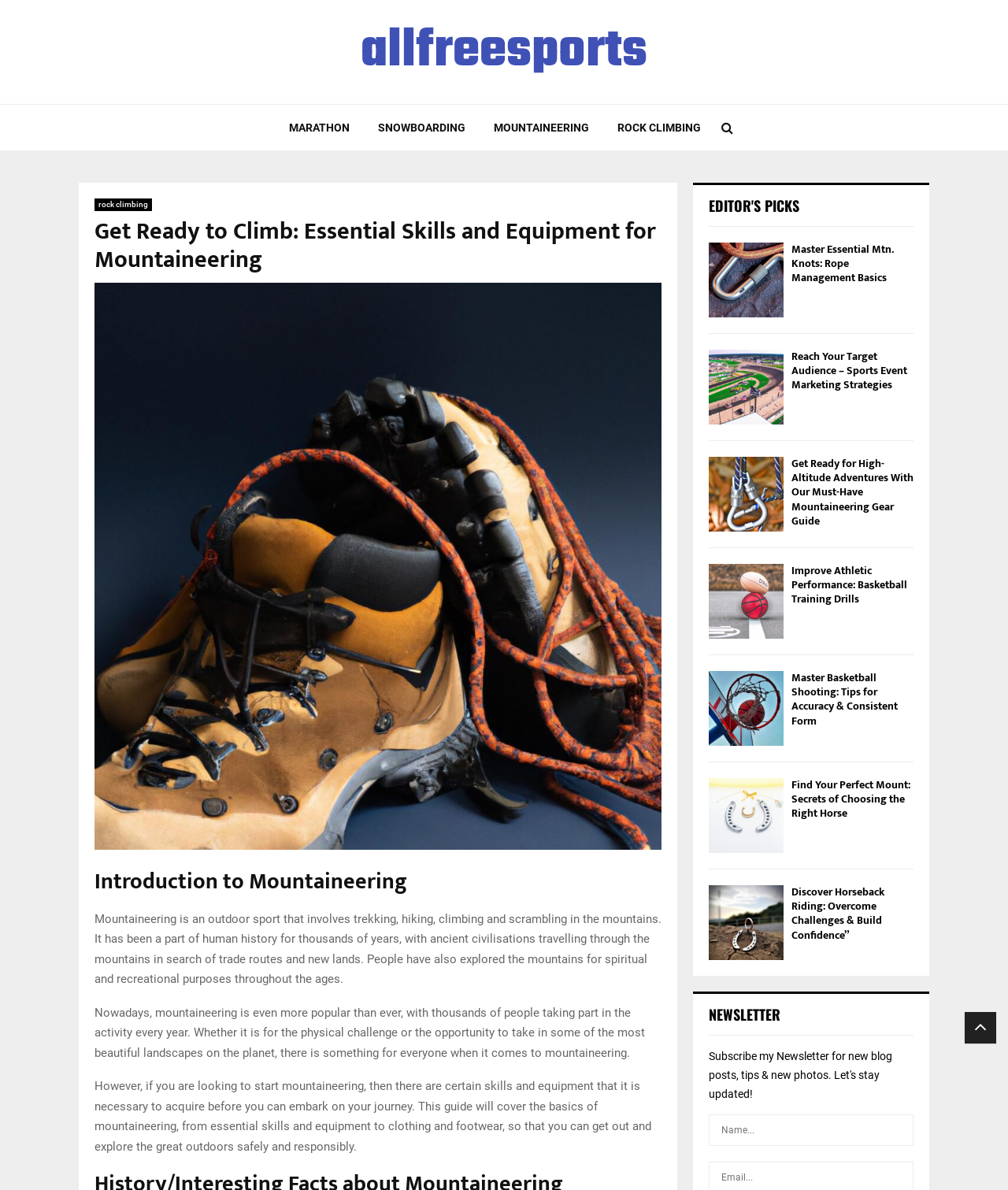Please reply with a single word or brief phrase to the question: 
What is the purpose of the guide on this webpage?

To provide essential skills and equipment for mountaineering